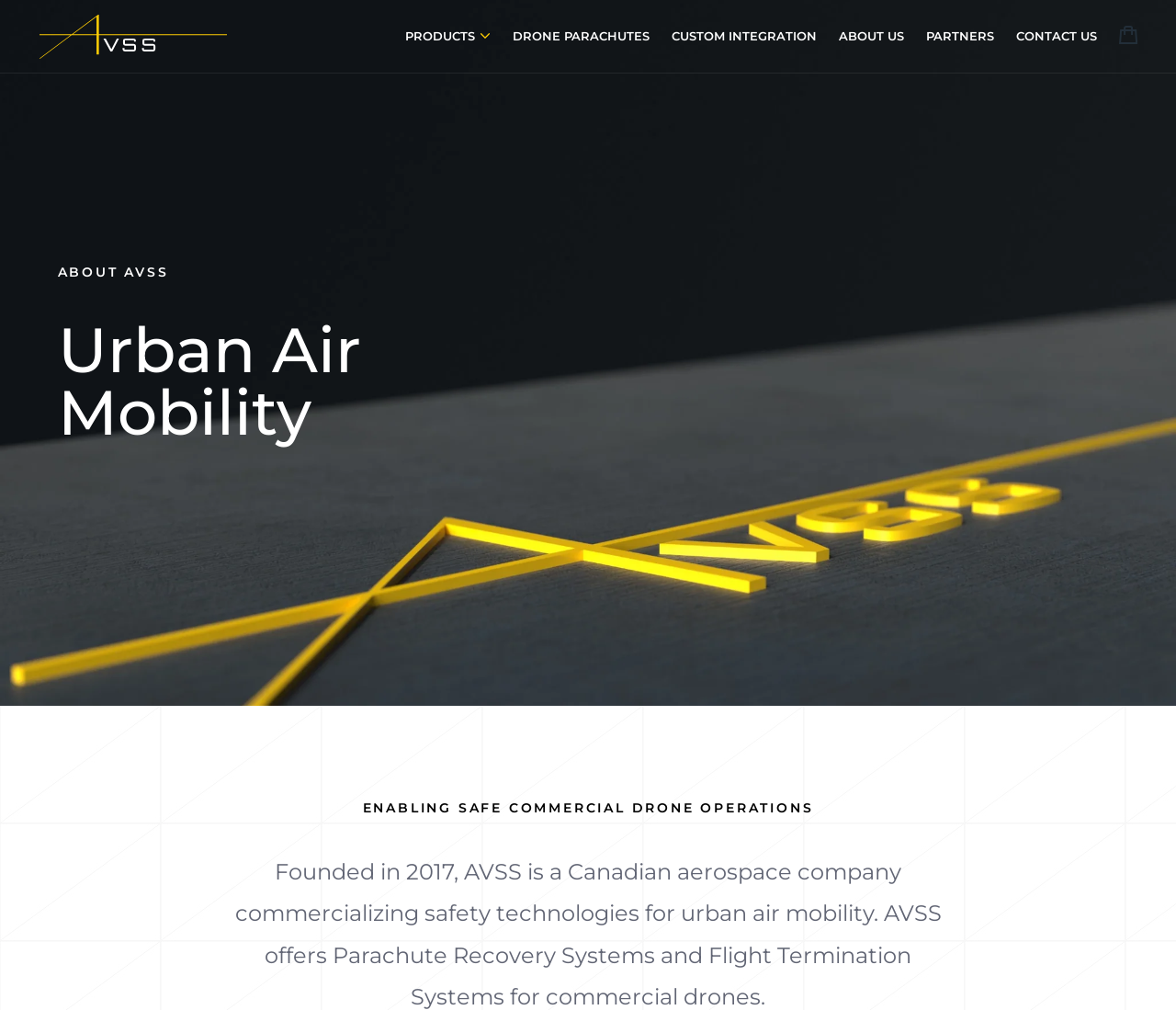How many navigation menu items are there?
Provide a well-explained and detailed answer to the question.

The navigation menu items are 'AVSS', 'PRODUCTS', 'DRONE PARACHUTES', 'CUSTOM INTEGRATION', 'ABOUT US', 'PARTNERS', and 'CONTACT US', which are links located at the top of the webpage. By counting these links, we can determine that there are 7 navigation menu items.